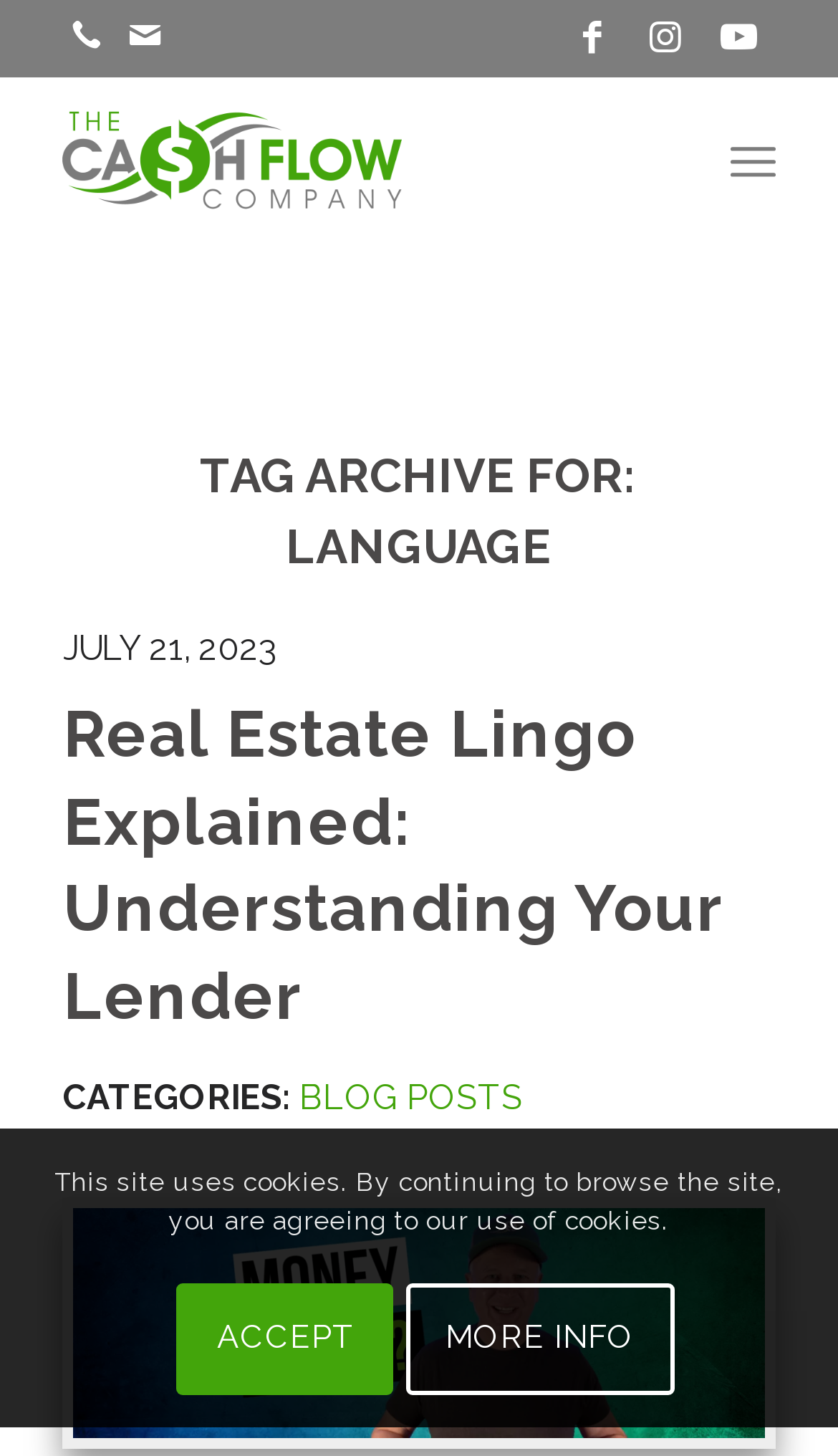What is the category of the latest article?
Provide a detailed answer to the question using information from the image.

I found the category of the latest article by looking at the text 'CATEGORIES:' and the link next to it, which is 'BLOG POSTS'. This indicates that the latest article belongs to the 'BLOG POSTS' category.